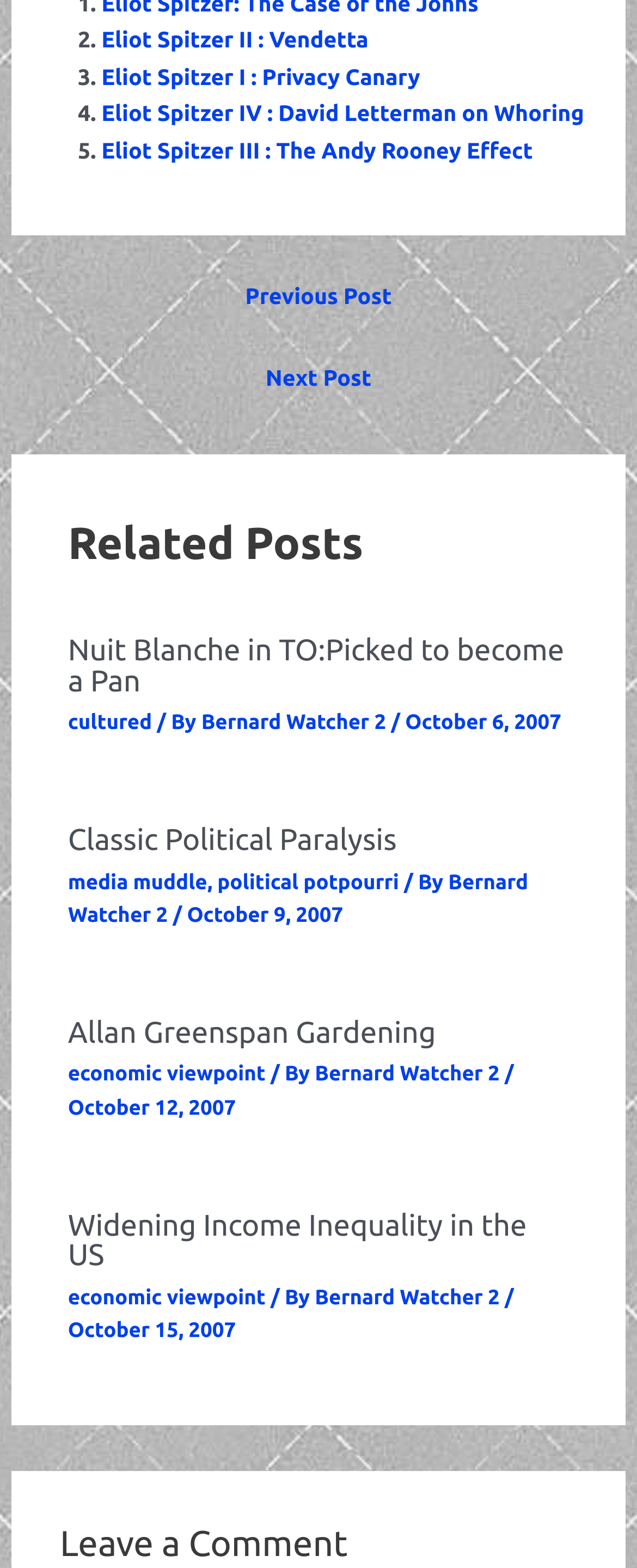Please examine the image and provide a detailed answer to the question: How many related posts are there?

I counted the number of article elements with a heading and a link, which are located below the 'Related Posts' heading. There are 4 such elements, indicating 4 related posts.